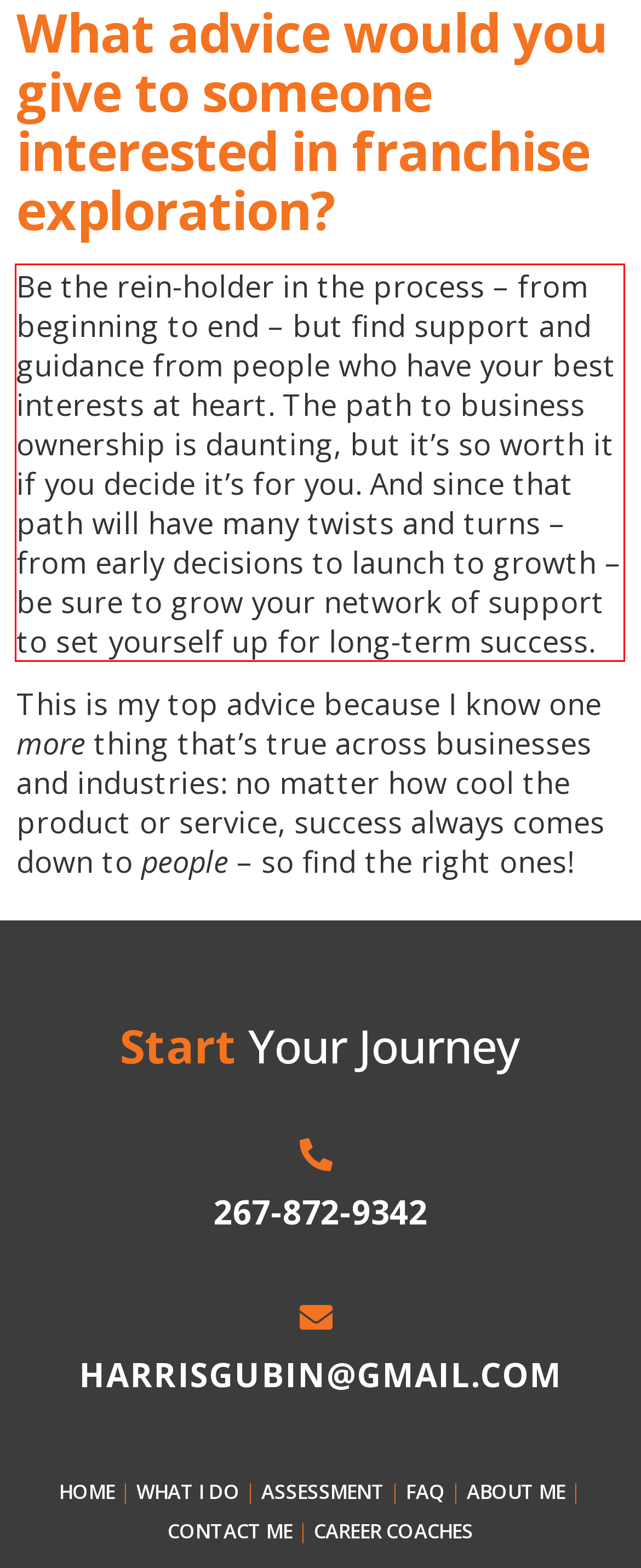Identify the text within the red bounding box on the webpage screenshot and generate the extracted text content.

Be the rein-holder in the process – from beginning to end – but find support and guidance from people who have your best interests at heart. The path to business ownership is daunting, but it’s so worth it if you decide it’s for you. And since that path will have many twists and turns – from early decisions to launch to growth – be sure to grow your network of support to set yourself up for long-term success.